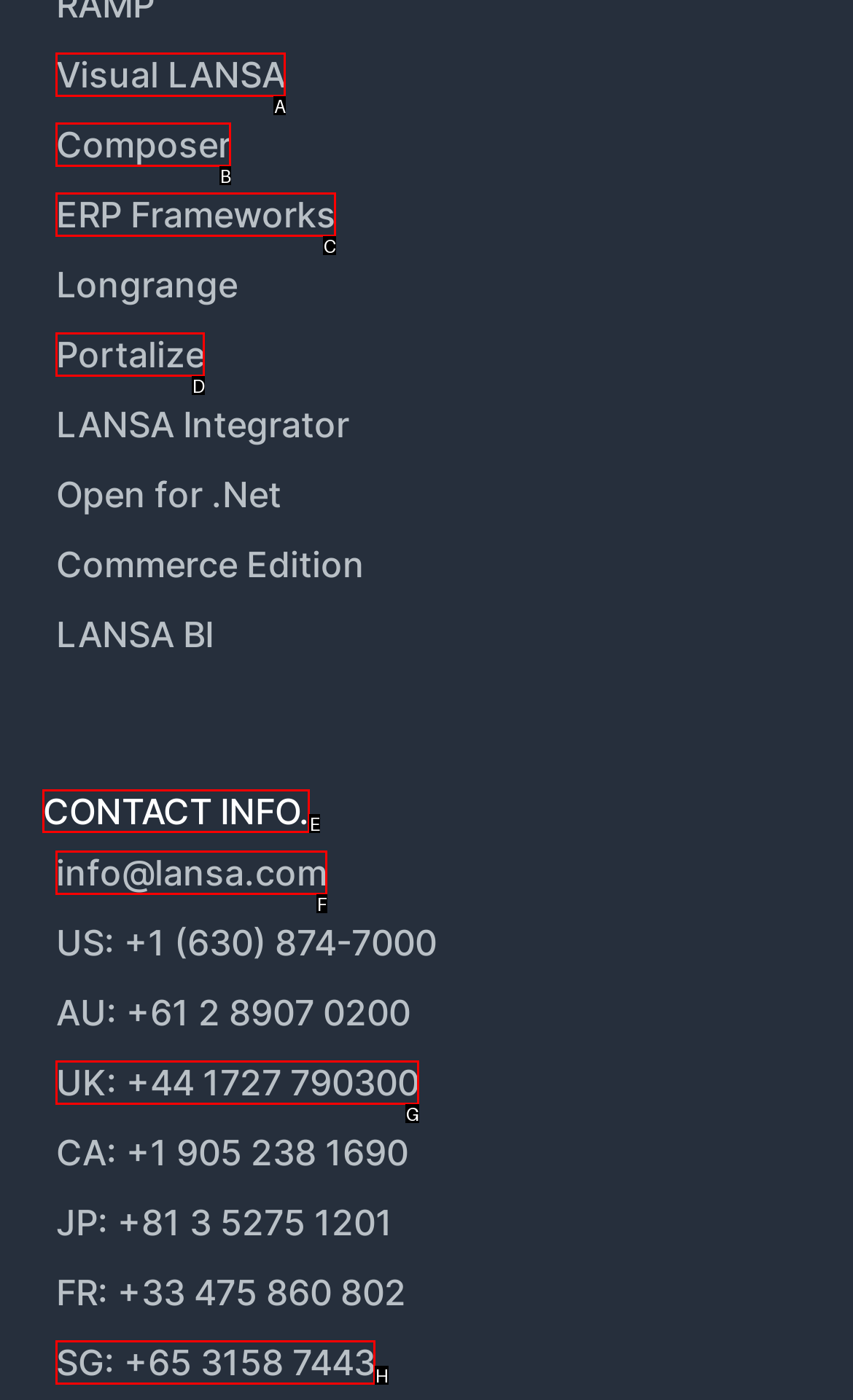Choose the HTML element you need to click to achieve the following task: View contact information
Respond with the letter of the selected option from the given choices directly.

E